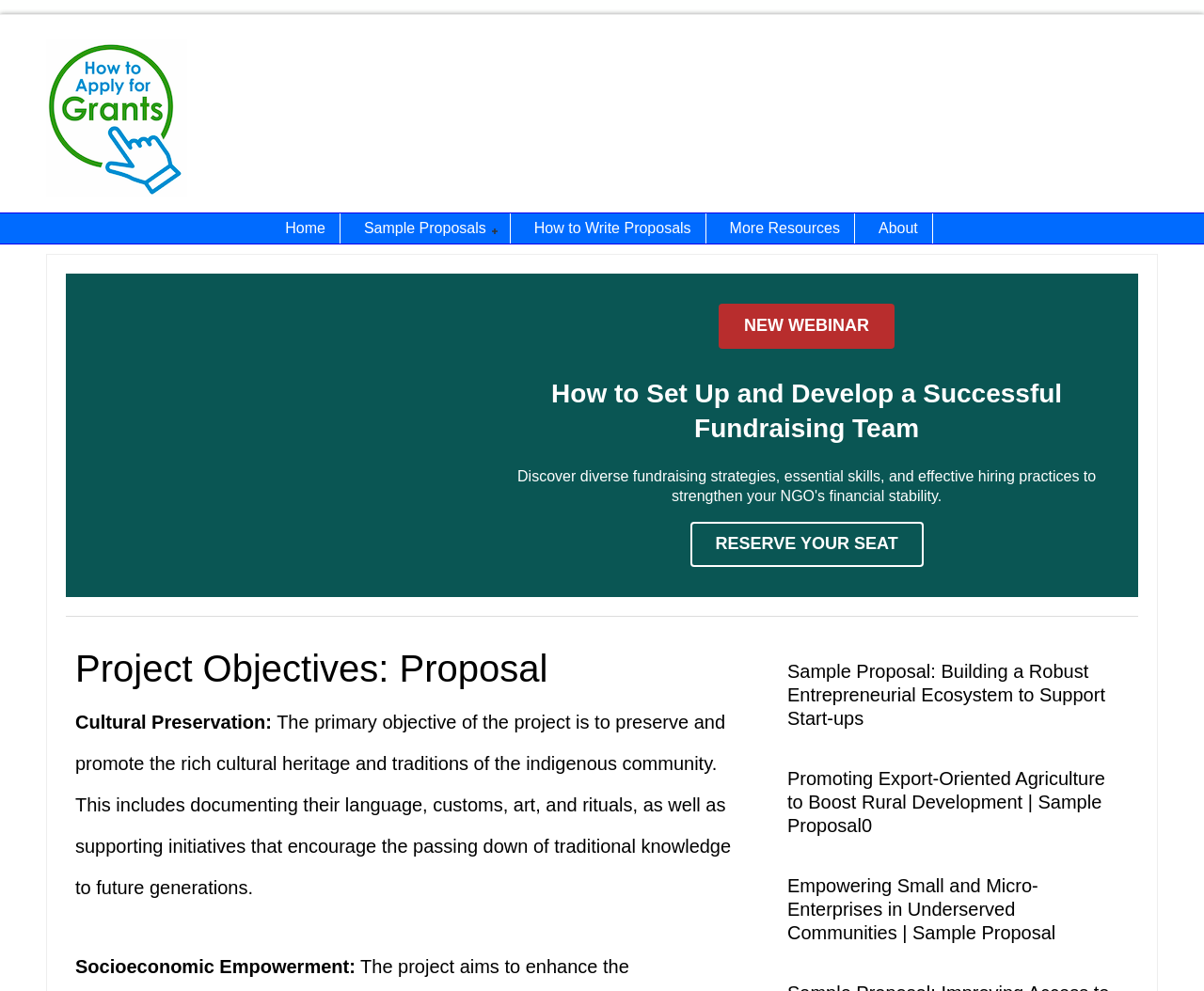What is the topic of the webinar?
Using the picture, provide a one-word or short phrase answer.

Fundraising Team